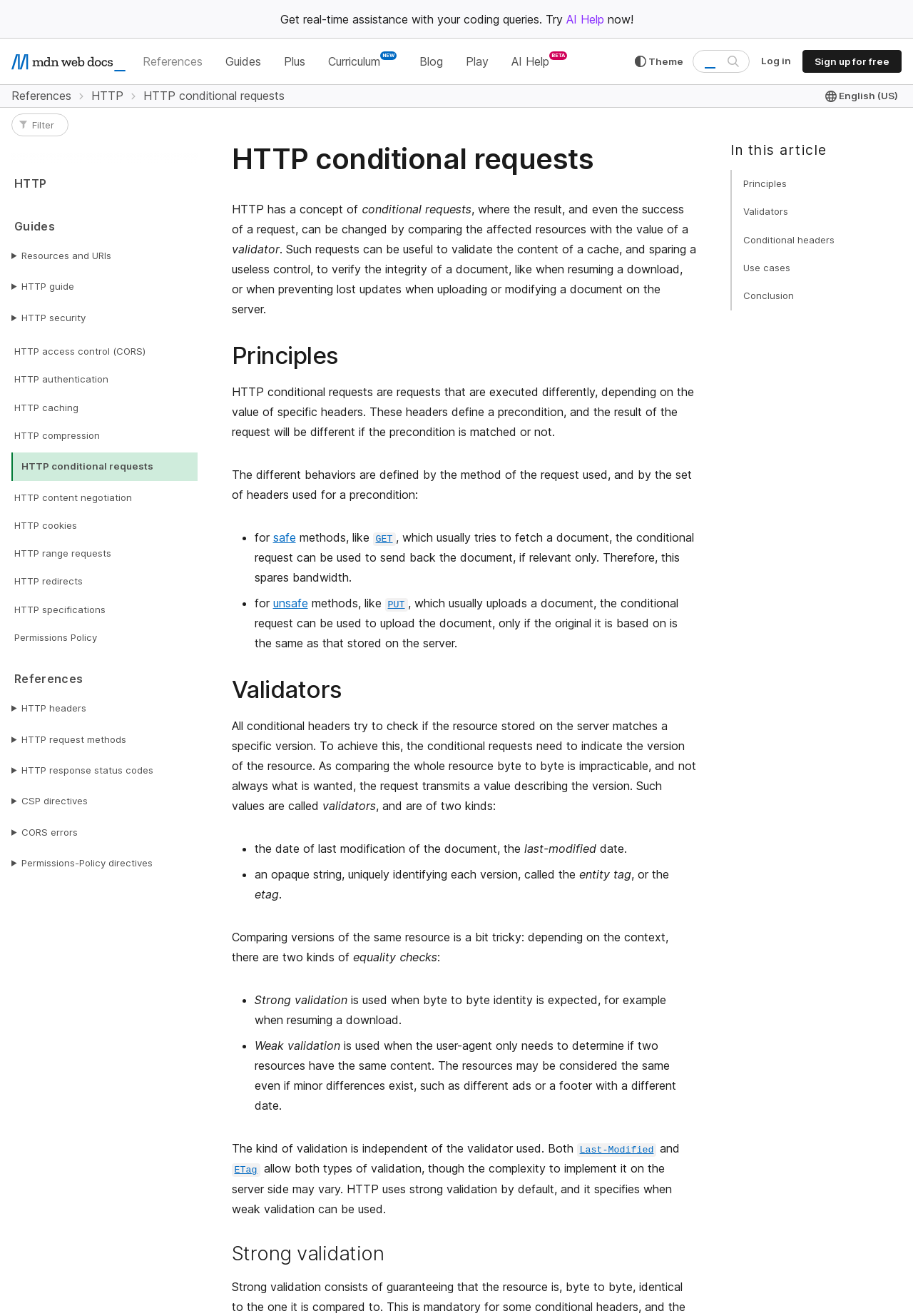Identify the bounding box coordinates of the section to be clicked to complete the task described by the following instruction: "Search MDN". The coordinates should be four float numbers between 0 and 1, formatted as [left, top, right, bottom].

[0.759, 0.038, 0.827, 0.055]